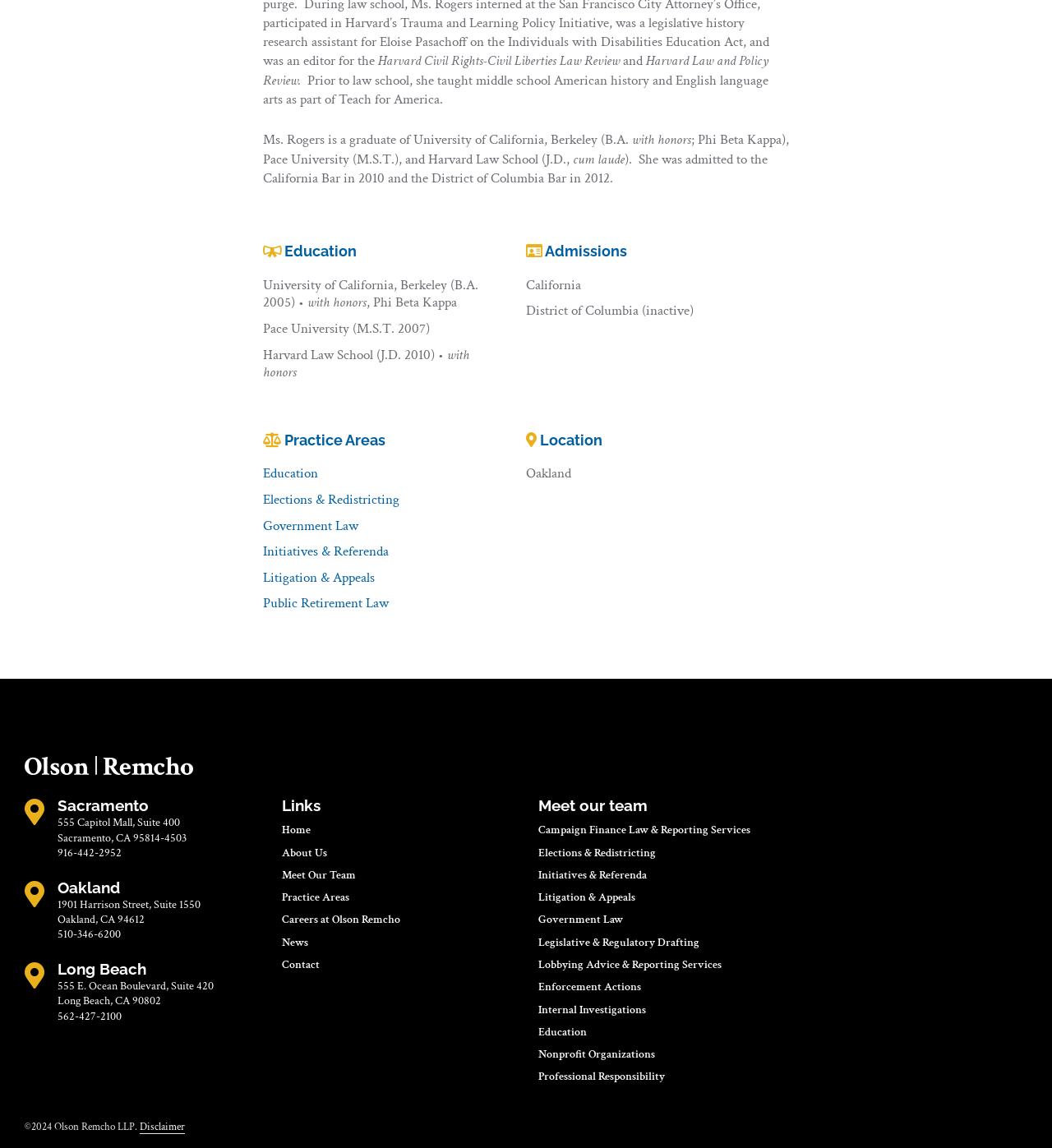Find the bounding box coordinates of the area to click in order to follow the instruction: "Learn about Government Law".

[0.25, 0.45, 0.341, 0.466]